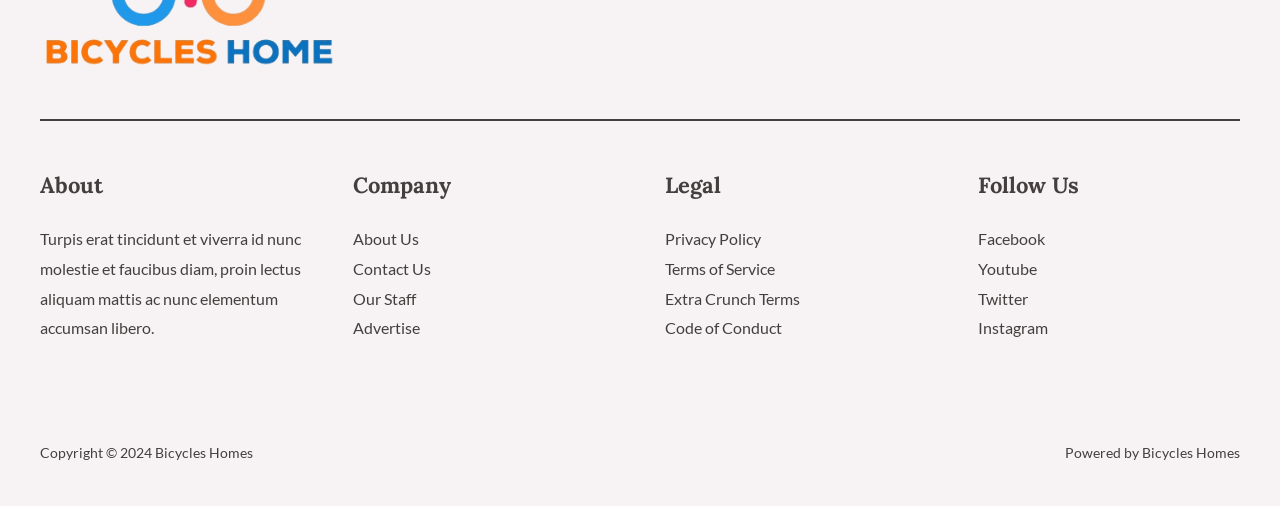Using the provided element description "Facebook", determine the bounding box coordinates of the UI element.

[0.764, 0.453, 0.816, 0.49]